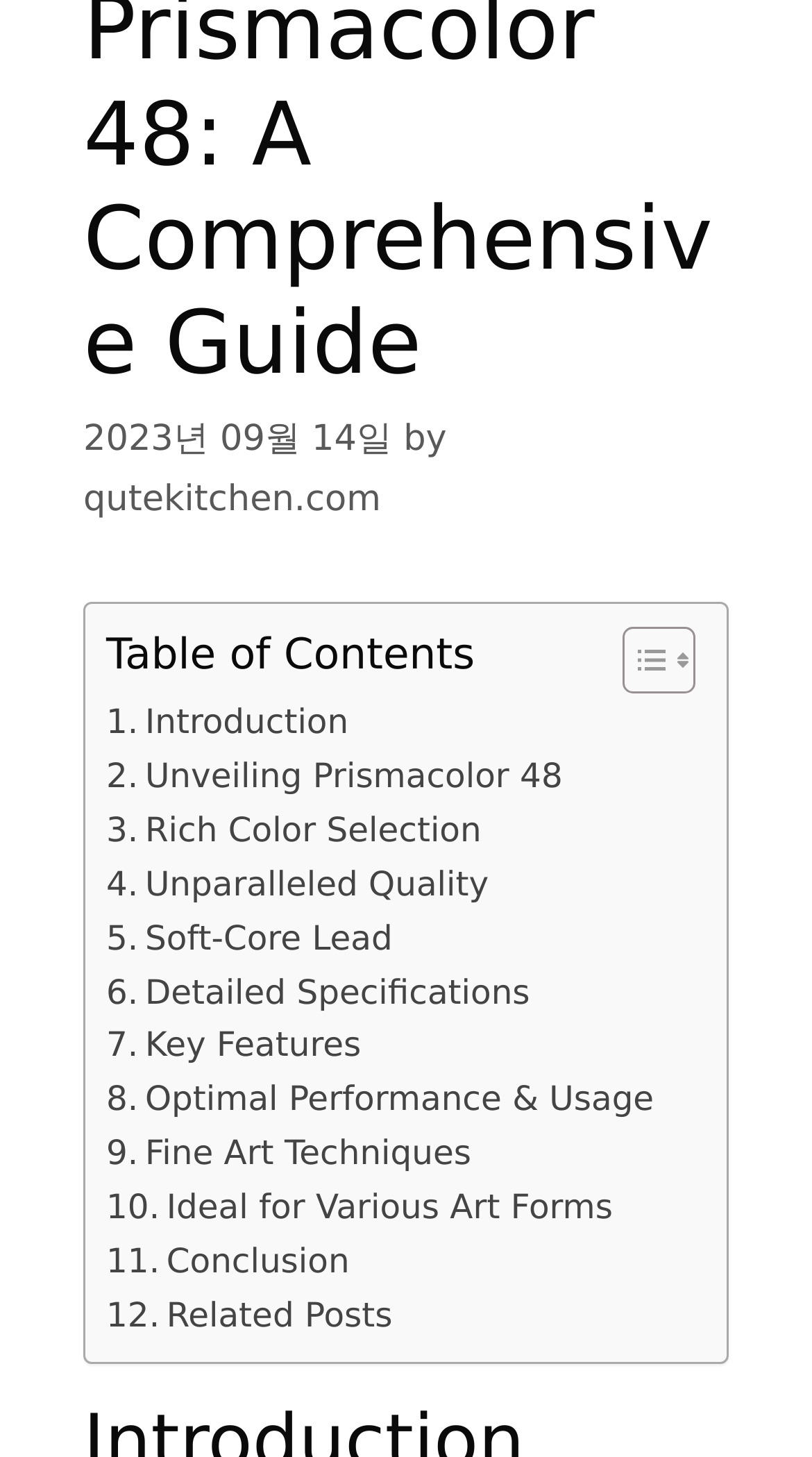Given the element description, predict the bounding box coordinates in the format (top-left x, top-left y, bottom-right x, bottom-right y), using floating point numbers between 0 and 1: Unveiling Prismacolor 48

[0.131, 0.515, 0.693, 0.552]